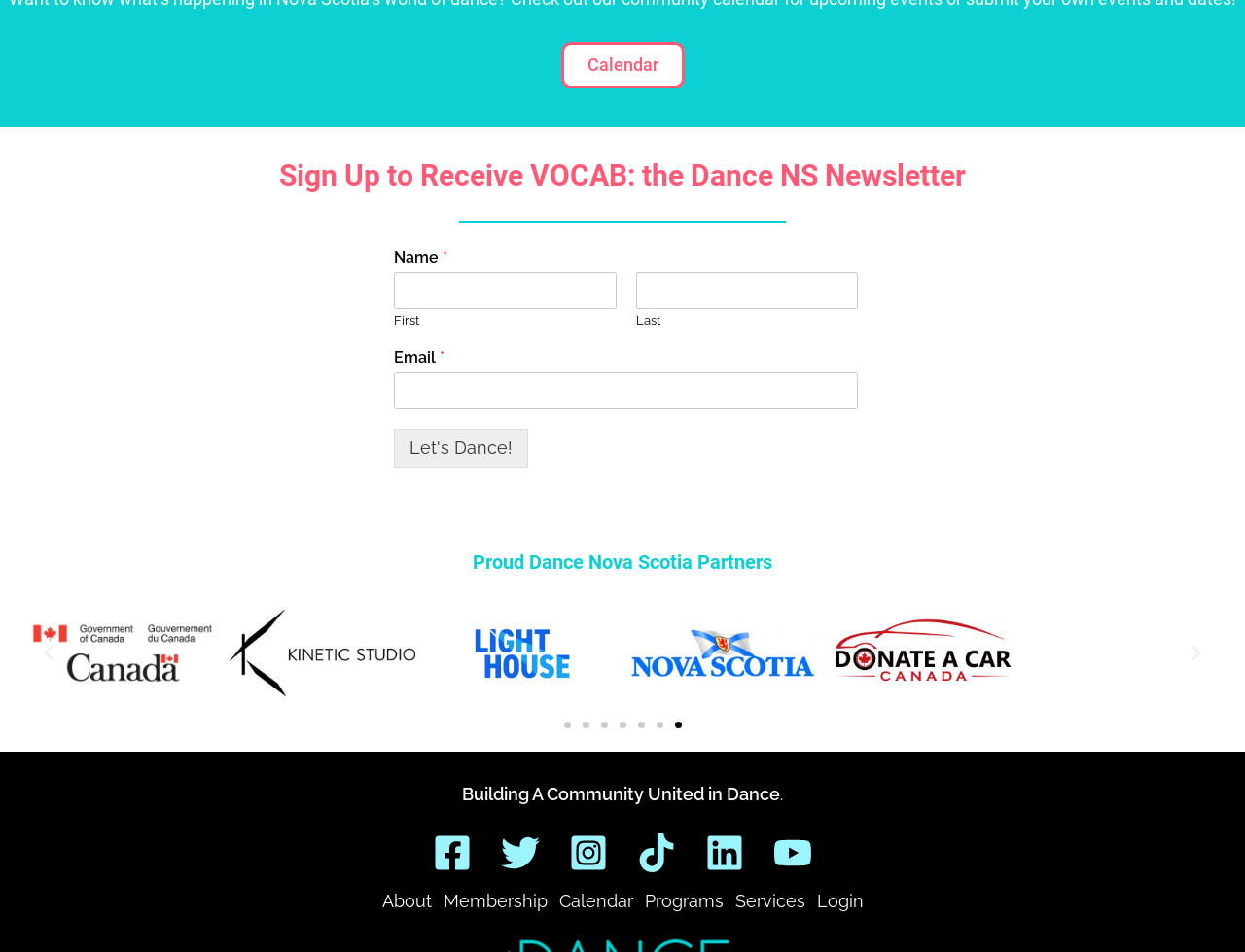What social media platforms are linked from the footer?
Using the visual information, answer the question in a single word or phrase.

Facebook, Twitter, Instagram, TikTok, Linkedin, YouTube